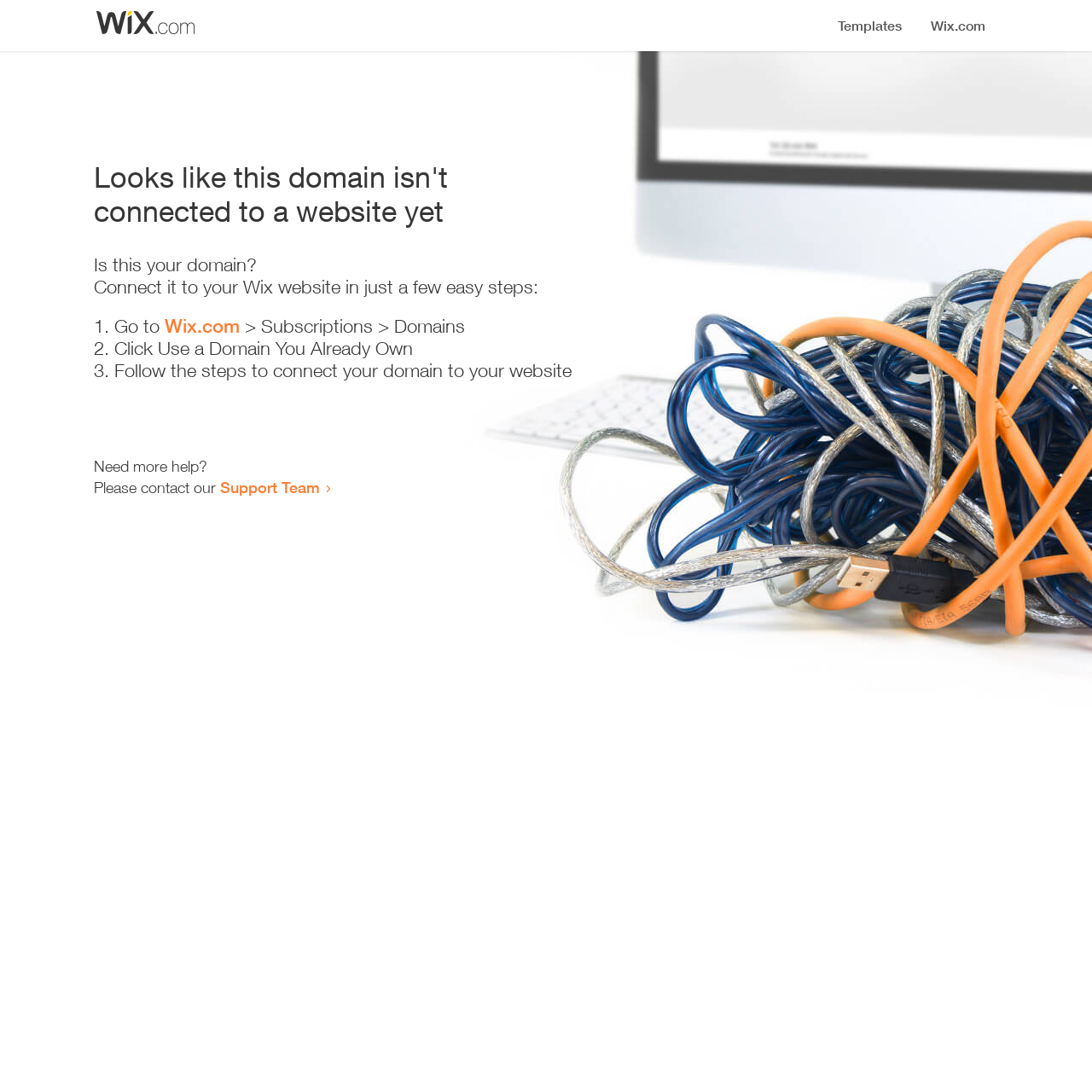What is the purpose of the webpage?
Provide a thorough and detailed answer to the question.

The webpage provides a guide on how to connect a domain to a Wix website, including the necessary steps and links to relevant pages. Therefore, the purpose of the webpage is to assist users in connecting their domain to their website.